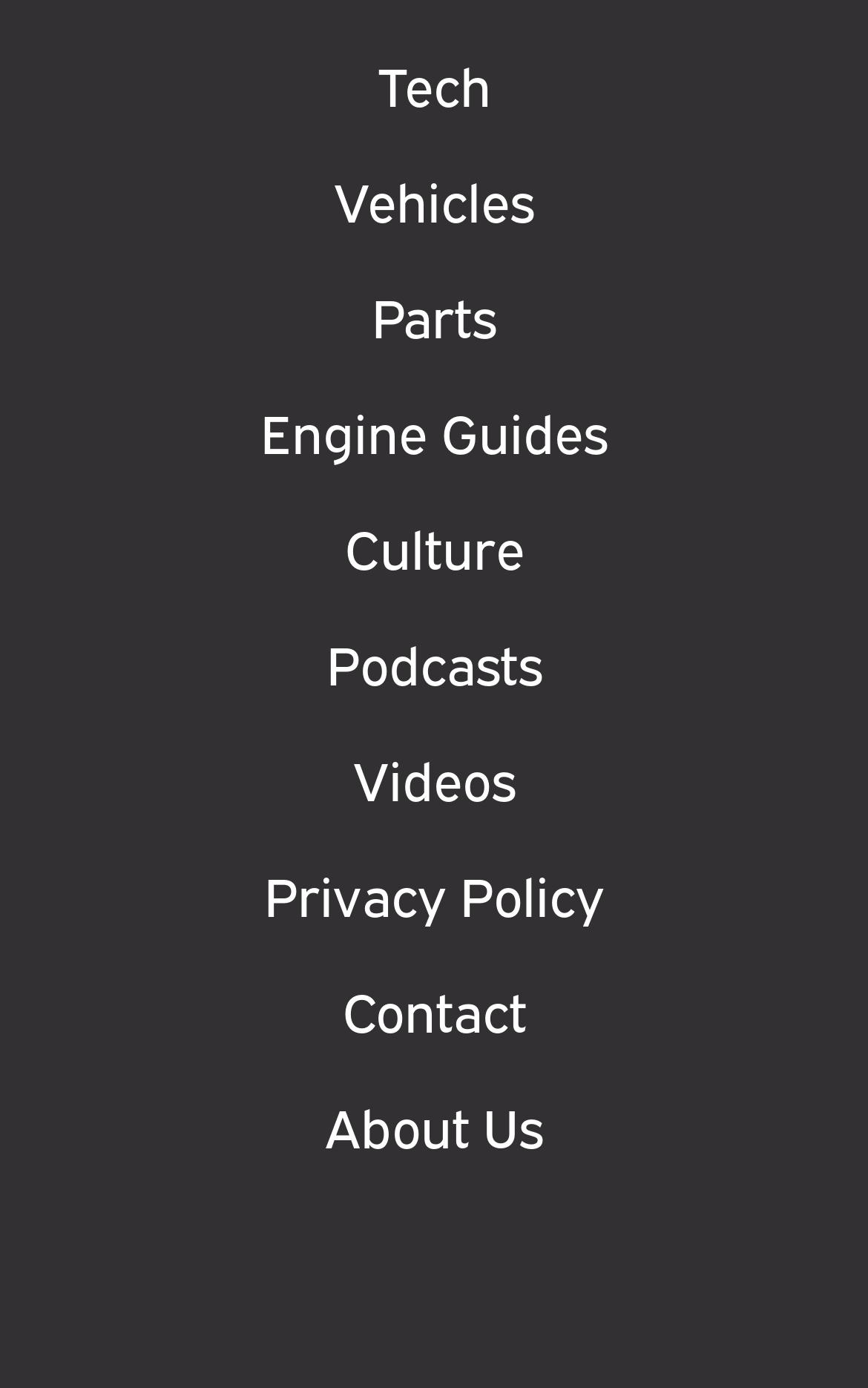What is the last link in the footer navigation?
Use the image to give a comprehensive and detailed response to the question.

I analyzed the footer navigation section and found that the last link is 'About Us', which is located at the bottom of the section with a bounding box of [0.374, 0.783, 0.626, 0.841].